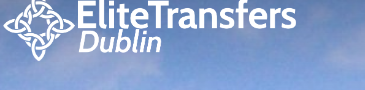Answer the question using only one word or a concise phrase: What is the tone of the brand's aesthetic?

Sophisticated